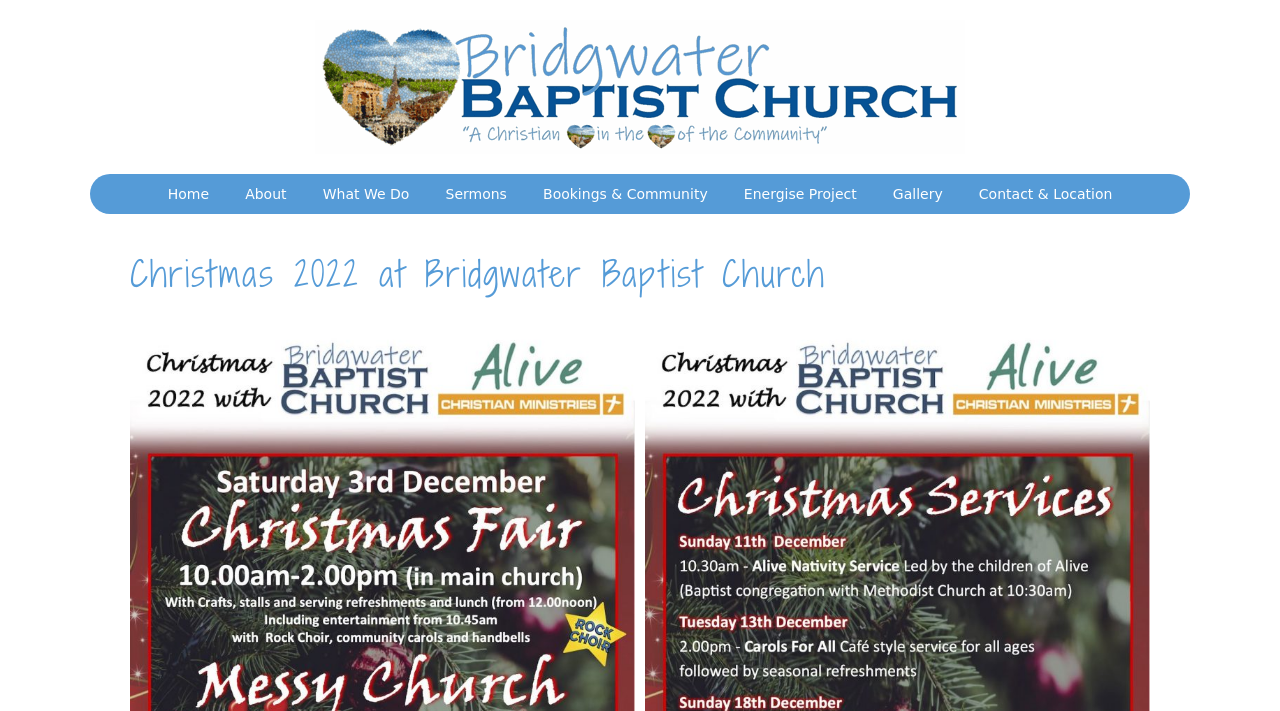Please specify the bounding box coordinates of the region to click in order to perform the following instruction: "go to home page".

[0.117, 0.245, 0.177, 0.301]